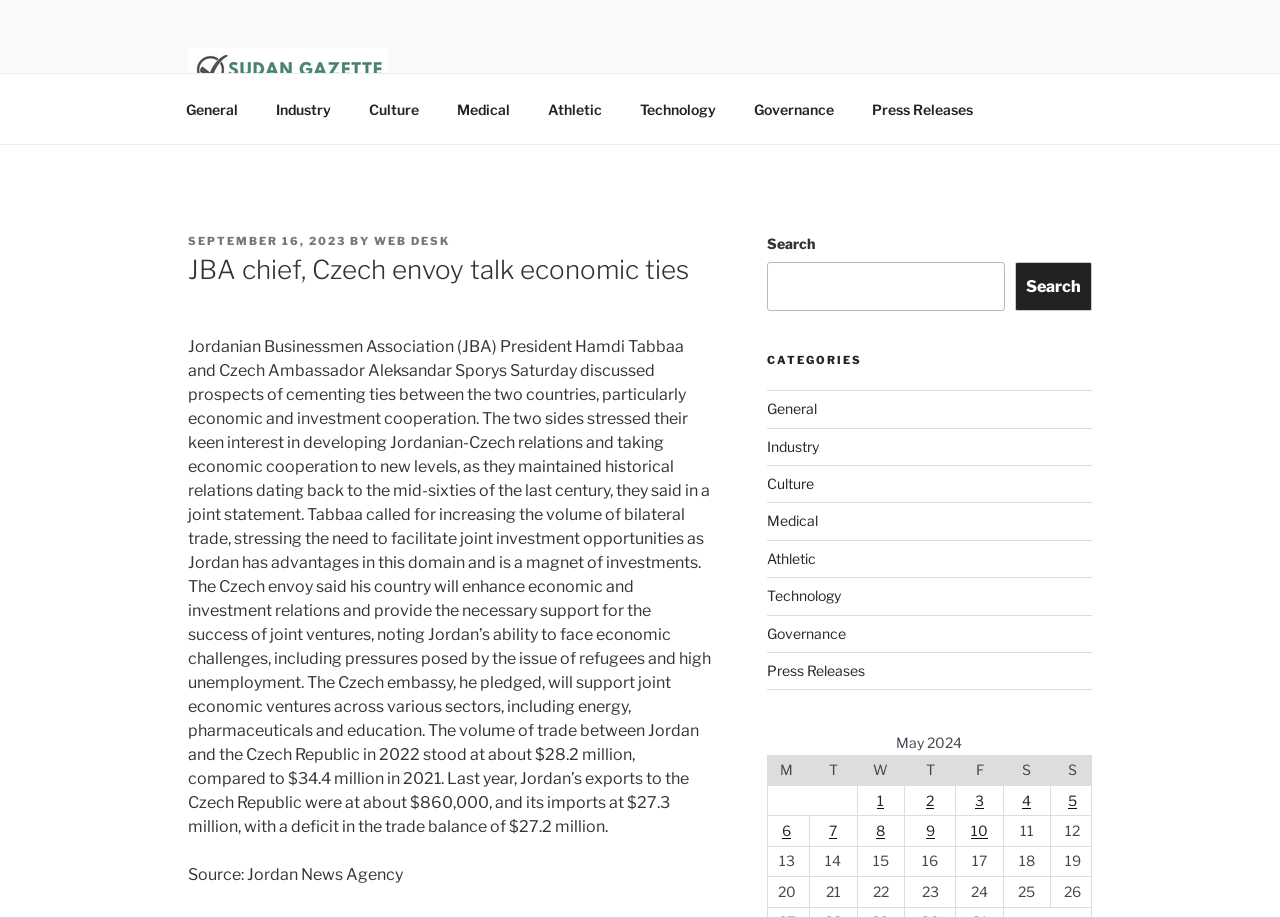Can you find the bounding box coordinates of the area I should click to execute the following instruction: "Click on the search button"?

[0.793, 0.286, 0.853, 0.339]